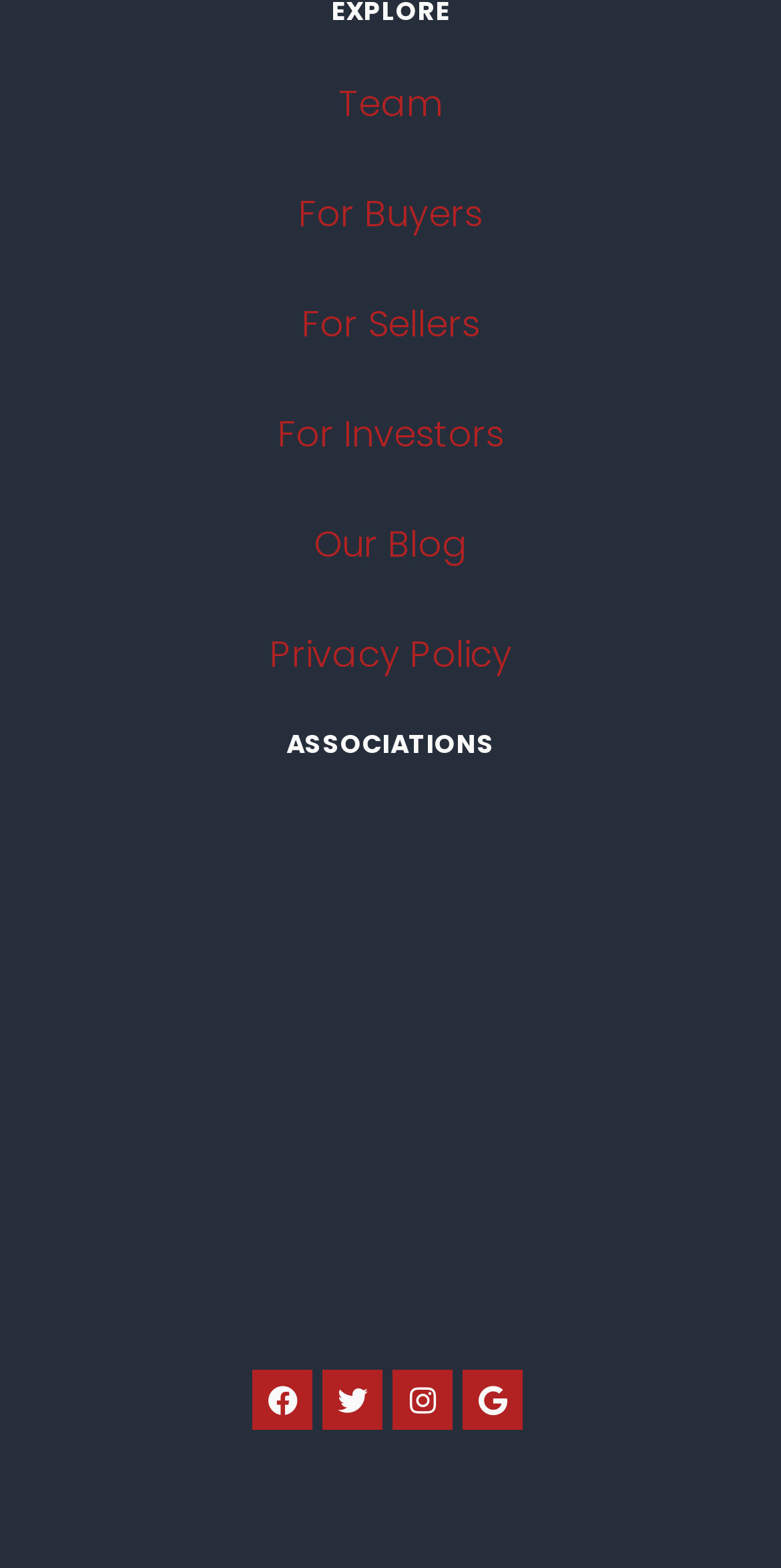How many main navigation links are there?
Using the image as a reference, deliver a detailed and thorough answer to the question.

I counted the main navigation links, which are 'Team', 'For Buyers', 'For Sellers', 'For Investors', 'Our Blog', and 'Privacy Policy', and found that there are six in total.